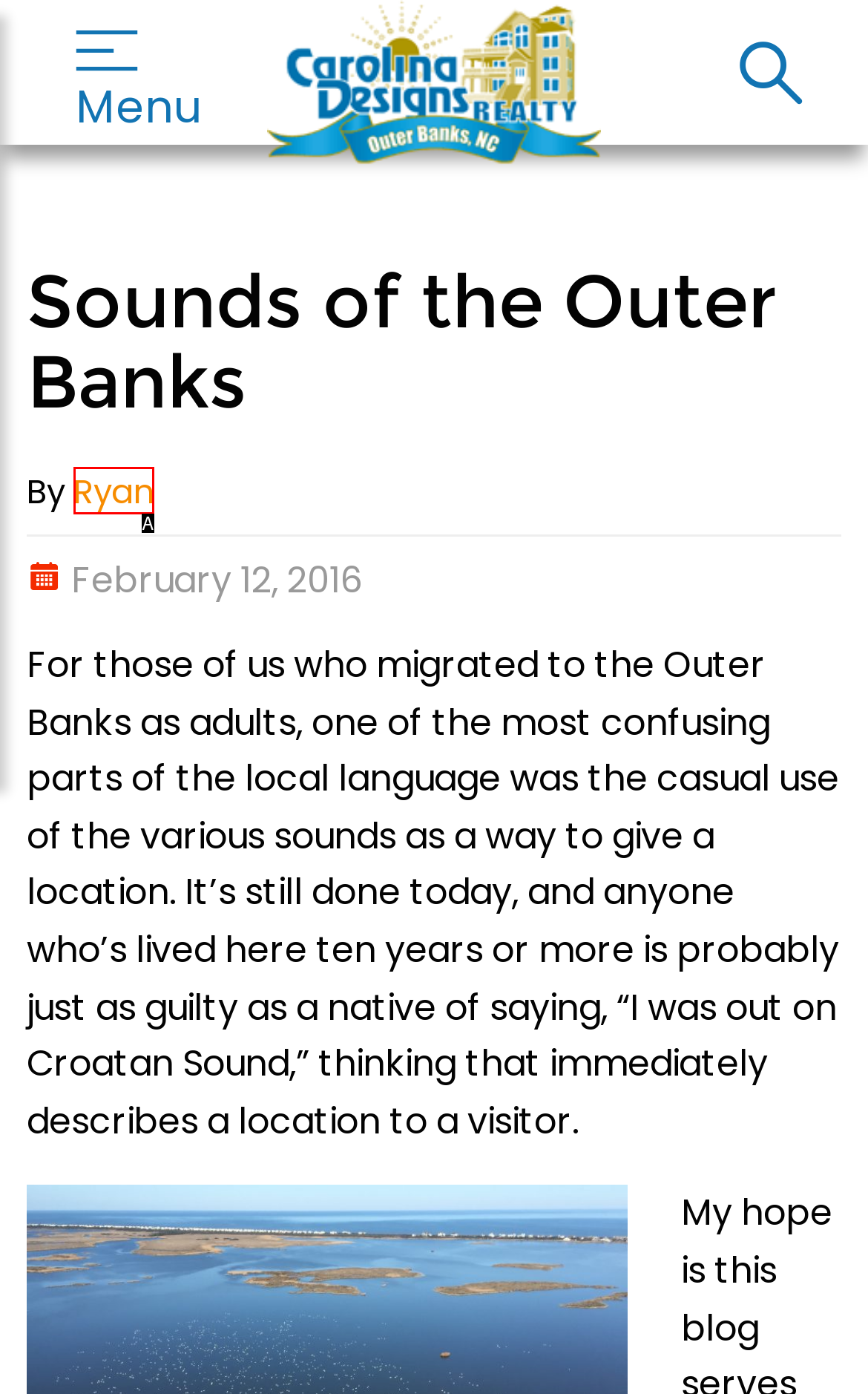Which option corresponds to the following element description: Ryan?
Please provide the letter of the correct choice.

A